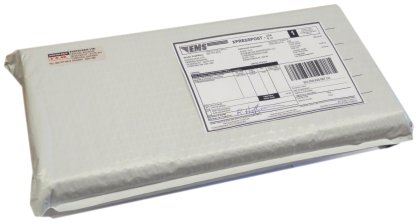What type of delivery service is Xpresspost?
Kindly offer a detailed explanation using the data available in the image.

Xpresspost is a type of delivery service that is known for its accelerated delivery, similar to international express mail services, which ensures safe and prompt delivery of packages.